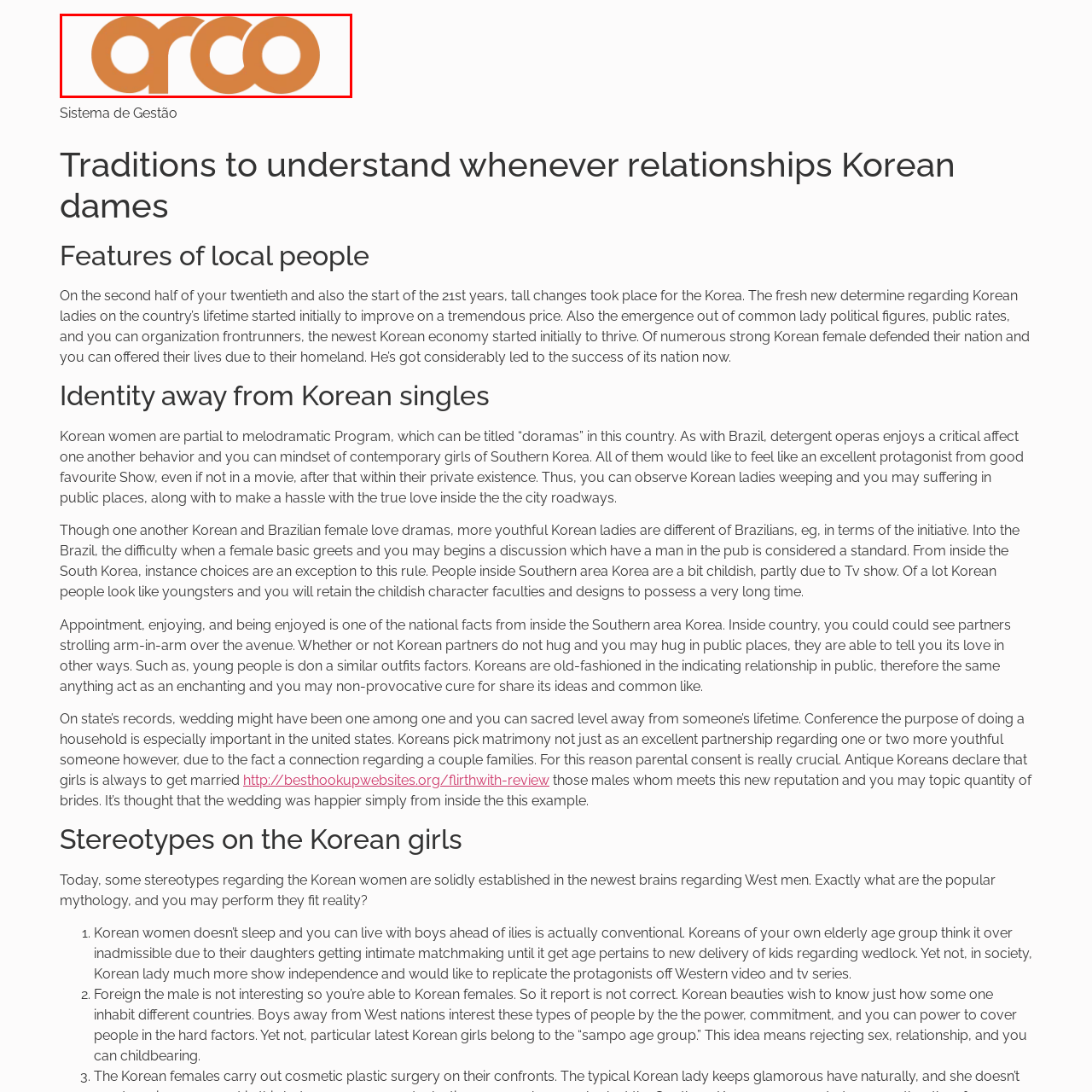Check the area bordered by the red box and provide a single word or phrase as the answer to the question: What is the name of the brand or organization associated with the logo?

Arco